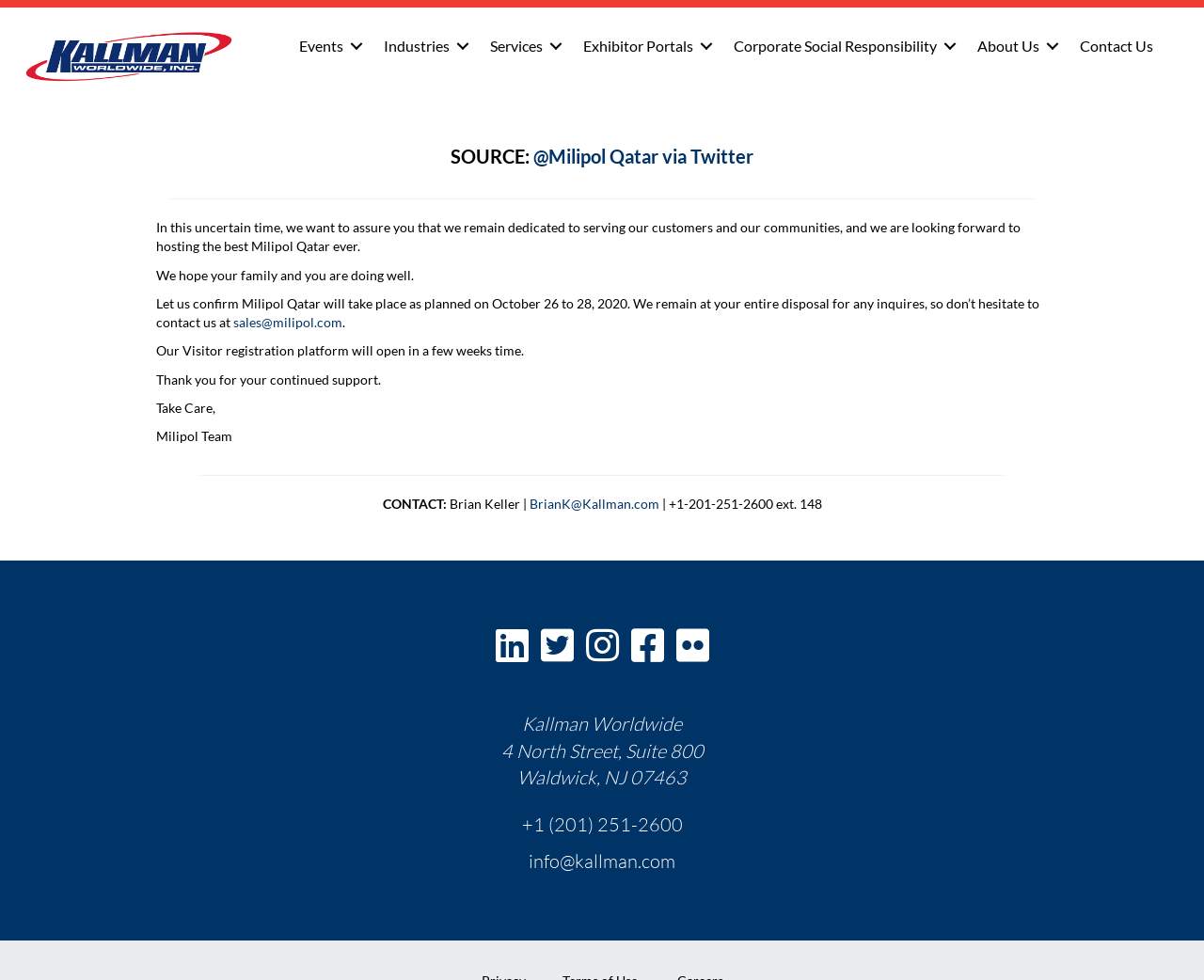What is the name of the event mentioned?
Please answer the question as detailed as possible based on the image.

The event name is mentioned in the article section of the webpage, specifically in the sentence 'Let us confirm Milipol Qatar will take place as planned on October 26 to 28, 2020.'